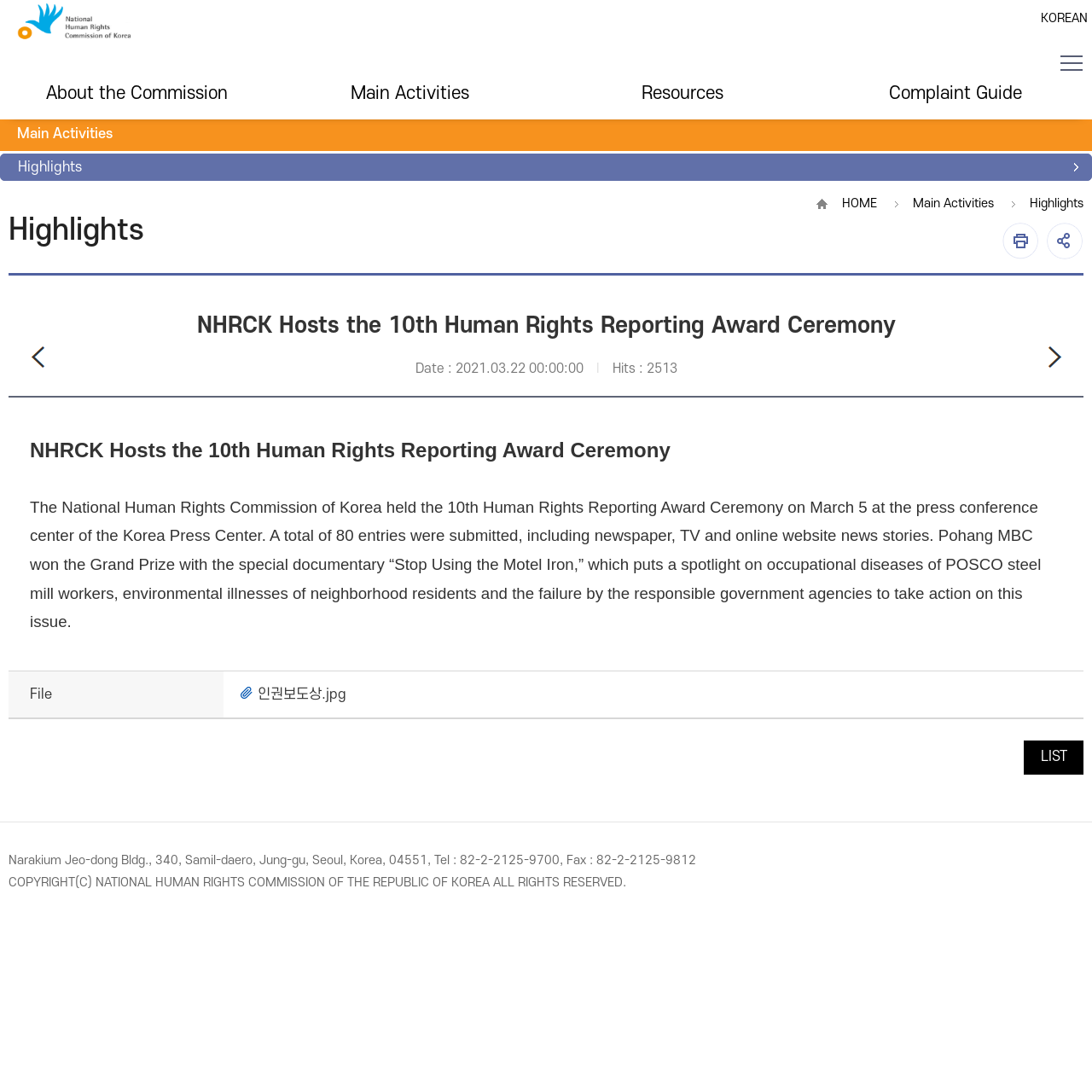What is the name of the TV station that won the Grand Prize?
Please craft a detailed and exhaustive response to the question.

The question asks for the name of the TV station that won the Grand Prize. From the webpage, we can see that the article states 'Pohang MBC won the Grand Prize with the special documentary “Stop Using the Motel Iron,”', which indicates that the TV station that won the Grand Prize is Pohang MBC.